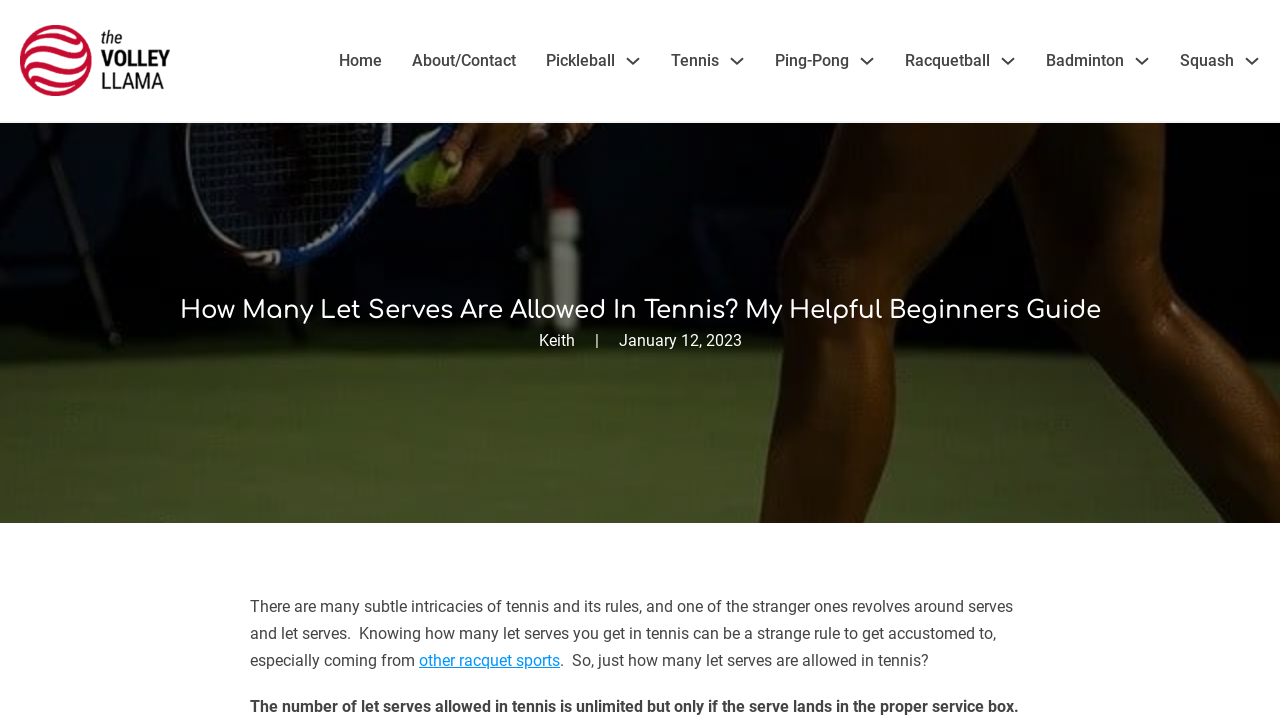Please look at the image and answer the question with a detailed explanation: Who is the author of the article?

The author's name, 'Keith', can be found below the main heading of the webpage, along with the date 'January 12, 2023', separated by a vertical bar.